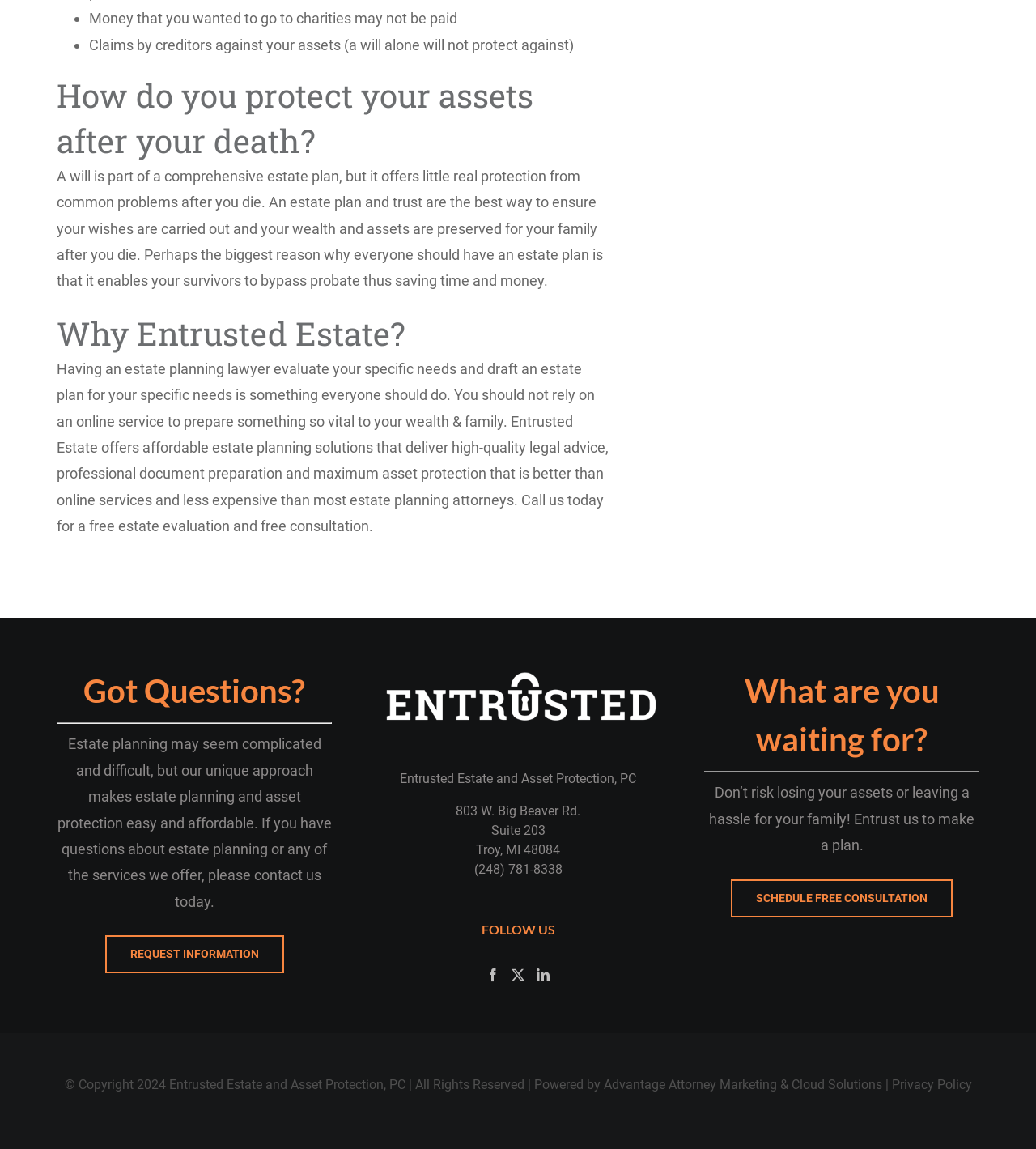Could you locate the bounding box coordinates for the section that should be clicked to accomplish this task: "read about how to protect your assets after your death".

[0.055, 0.063, 0.589, 0.142]